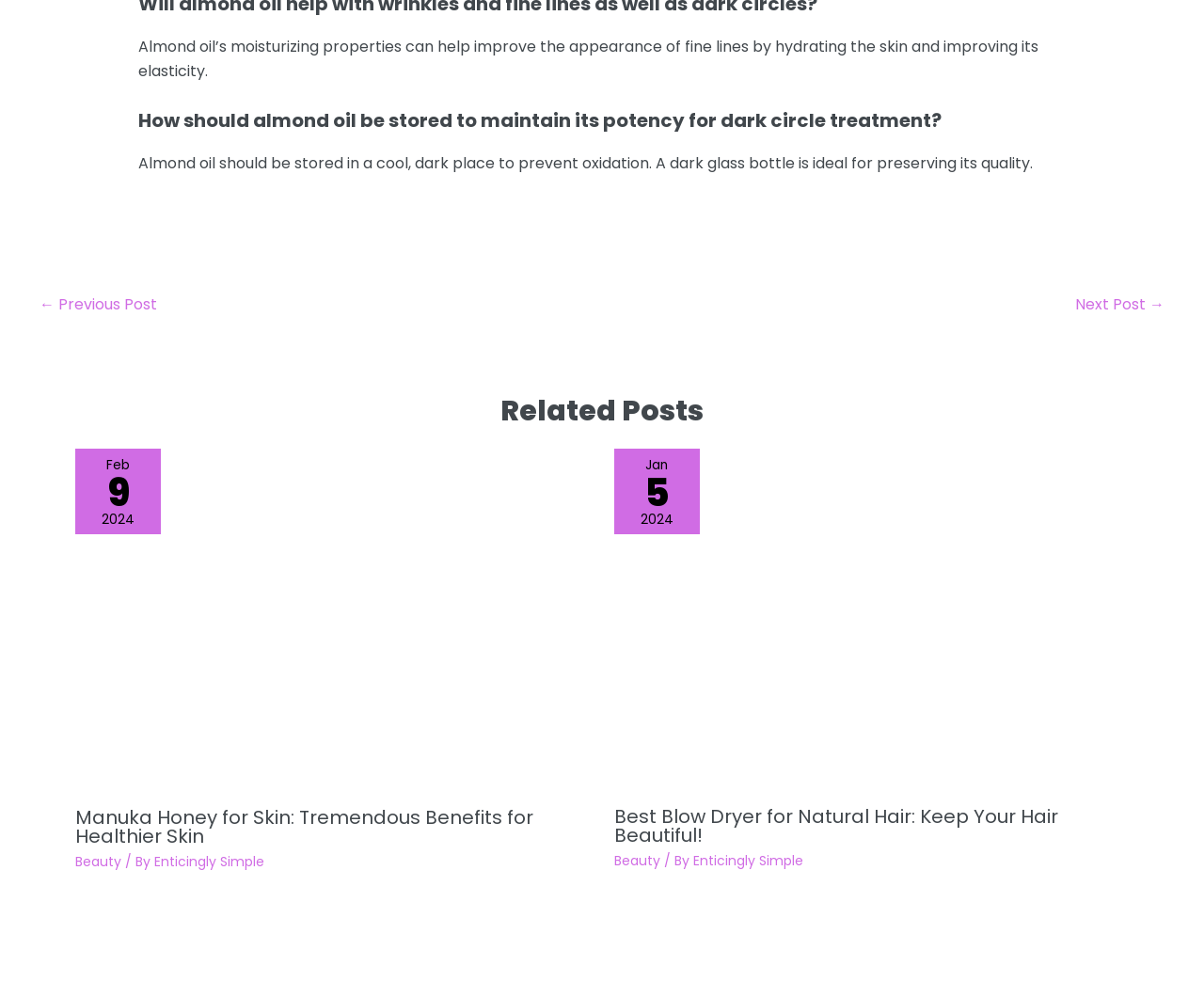Find the bounding box coordinates for the element that must be clicked to complete the instruction: "Read more about Best Blow Dryer for Natural Hair". The coordinates should be four float numbers between 0 and 1, indicated as [left, top, right, bottom].

[0.51, 0.61, 0.938, 0.632]